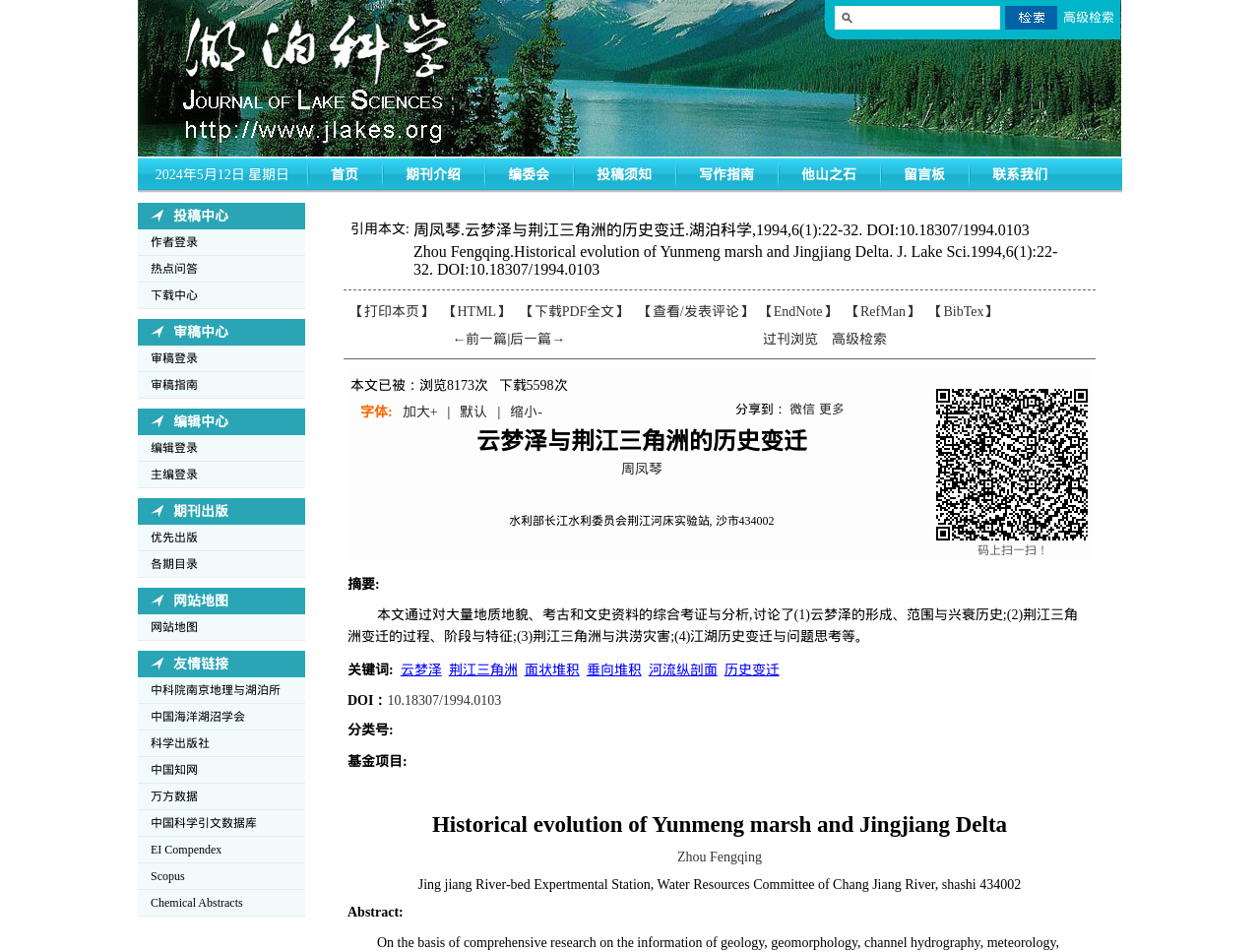Provide the bounding box coordinates of the HTML element this sentence describes: "EI Compendex". The bounding box coordinates consist of four float numbers between 0 and 1, i.e., [left, top, right, bottom].

[0.12, 0.879, 0.231, 0.906]